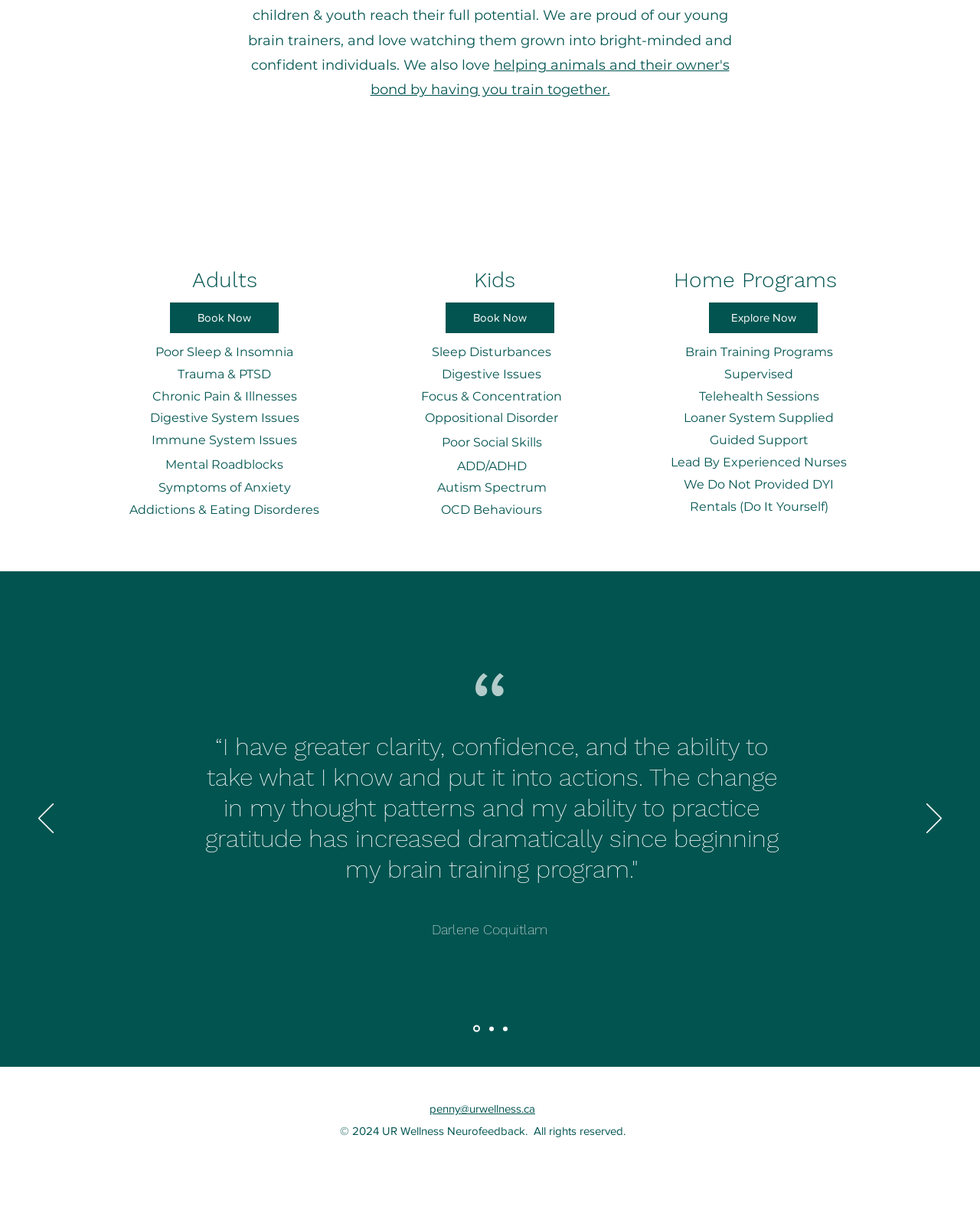Please identify the bounding box coordinates of the element that needs to be clicked to perform the following instruction: "View the 'Slides' navigation".

[0.478, 0.847, 0.522, 0.853]